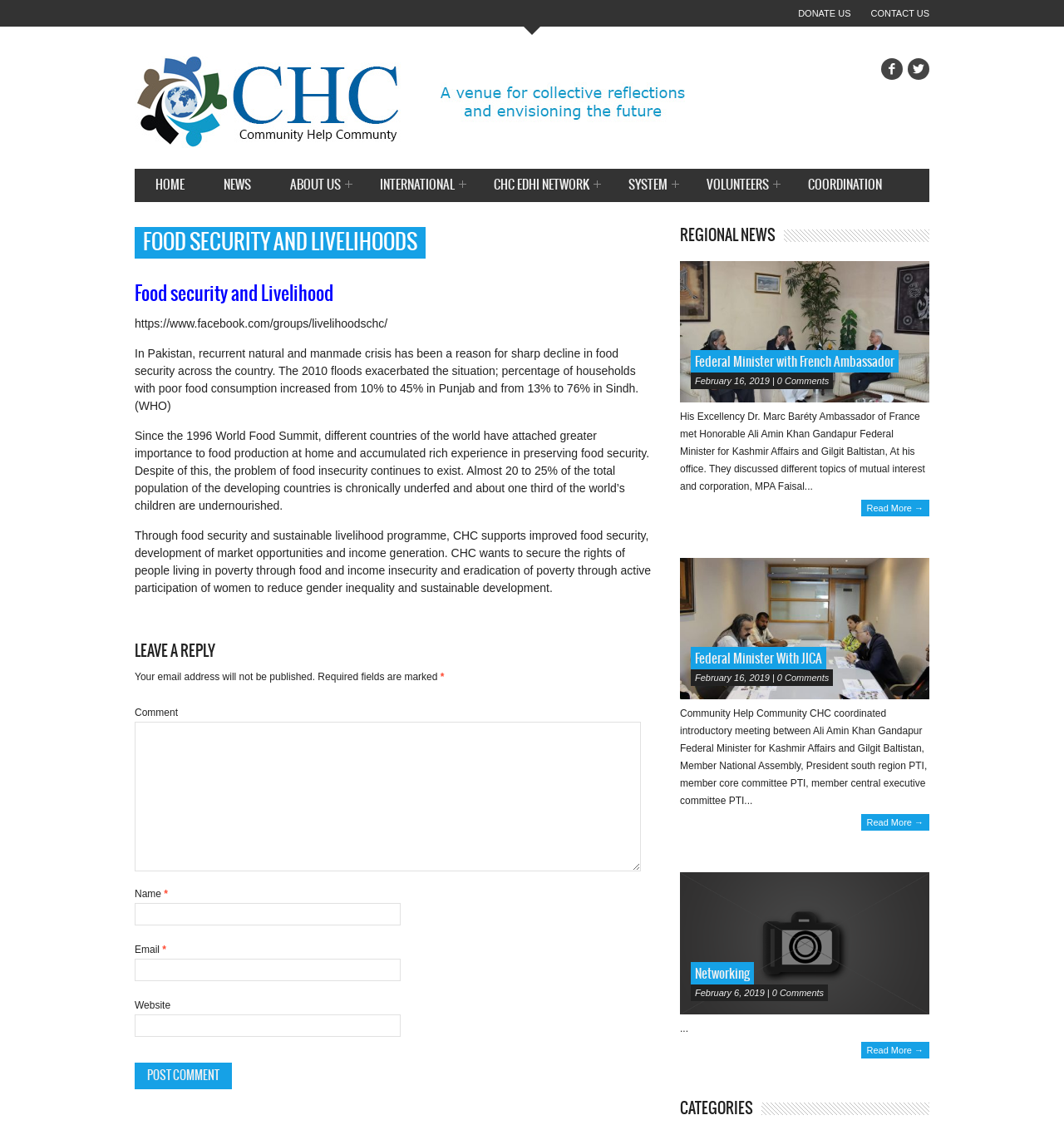Locate and generate the text content of the webpage's heading.

FOOD SECURITY AND LIVELIHOODS